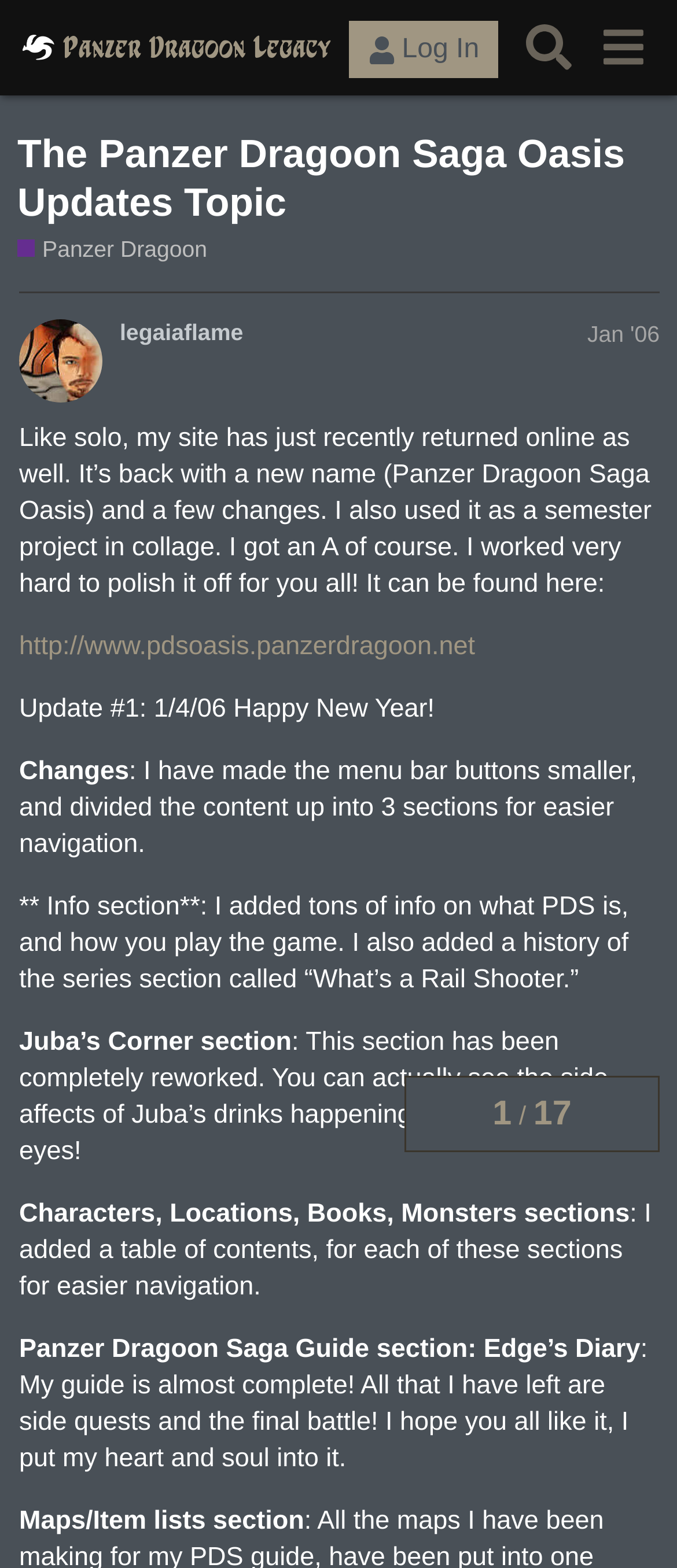What is the category of the topic being discussed?
Provide a thorough and detailed answer to the question.

The category of the topic being discussed is the Panzer Dragoon series, as mentioned in the text 'A category for discussing the Panzer Dragoon series. Topics in this category may contain spoilers from any of the Panzer Dragoon games and the original video animation.'.